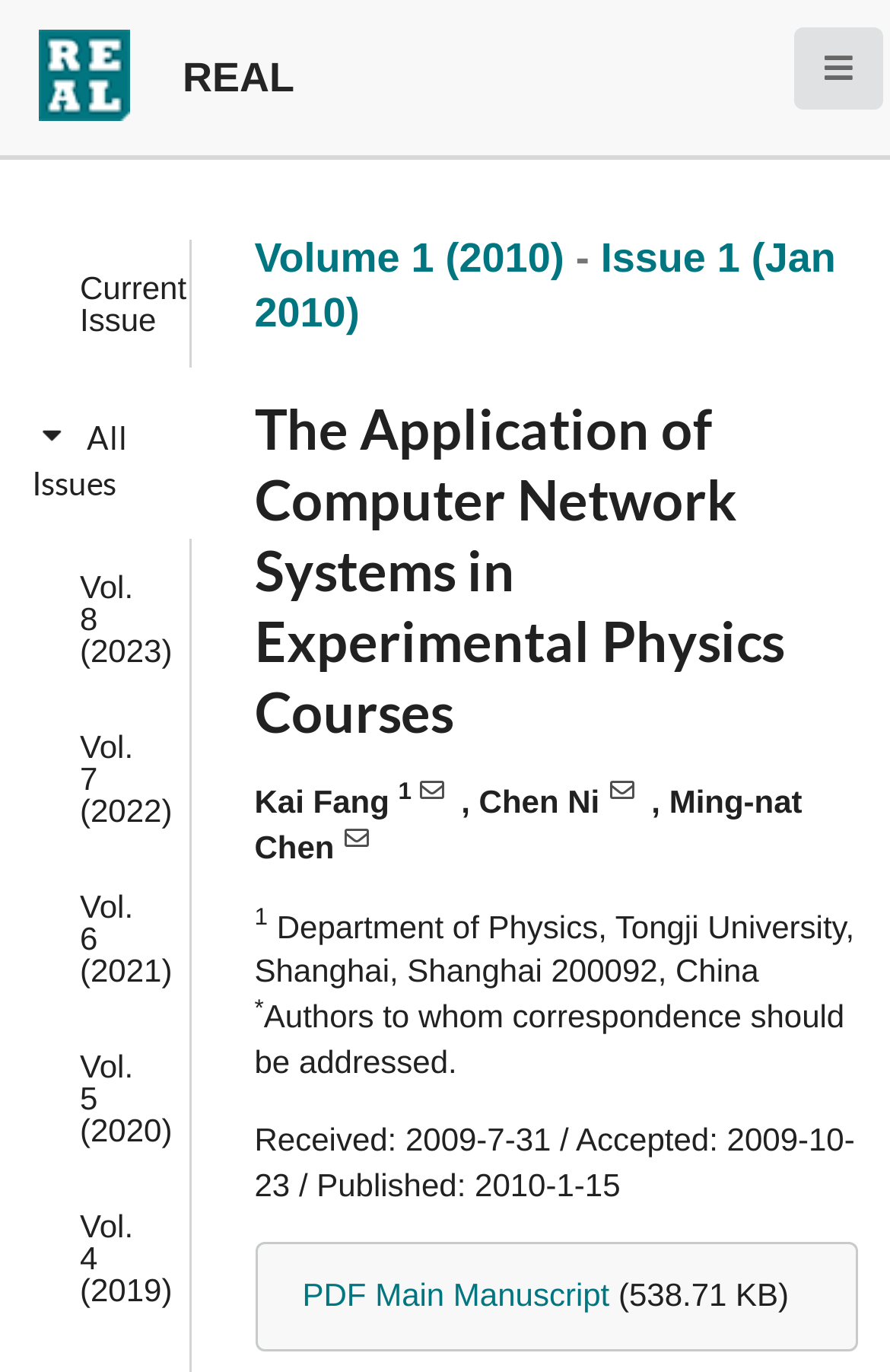Provide a thorough and detailed response to the question by examining the image: 
What is the name of the research journal?

The name of the research journal can be found in the top-left corner of the webpage, where it says 'REAL Journal - Issues'. This is also confirmed by the meta description, which mentions 'Research Journal, REAL, Research in Education, Assessment, and Learning.'